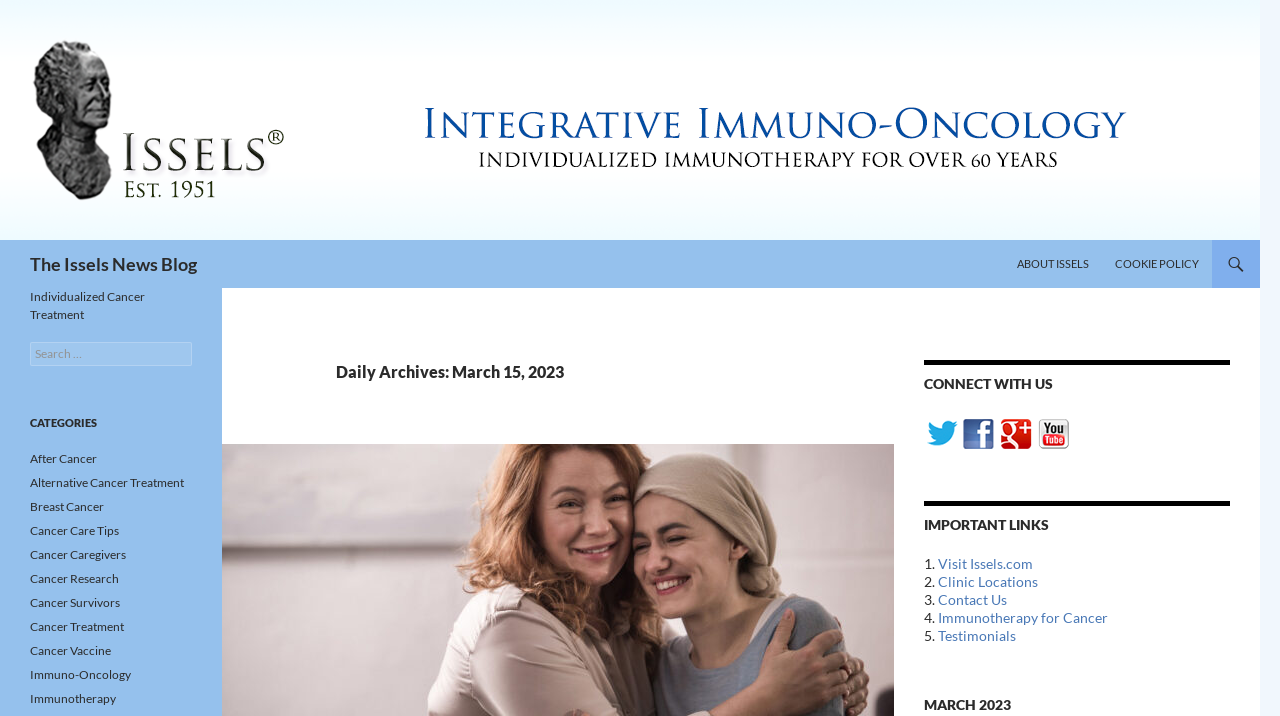Please identify the bounding box coordinates of the clickable area that will fulfill the following instruction: "Explore Alternative Cancer Treatment". The coordinates should be in the format of four float numbers between 0 and 1, i.e., [left, top, right, bottom].

[0.023, 0.663, 0.144, 0.684]